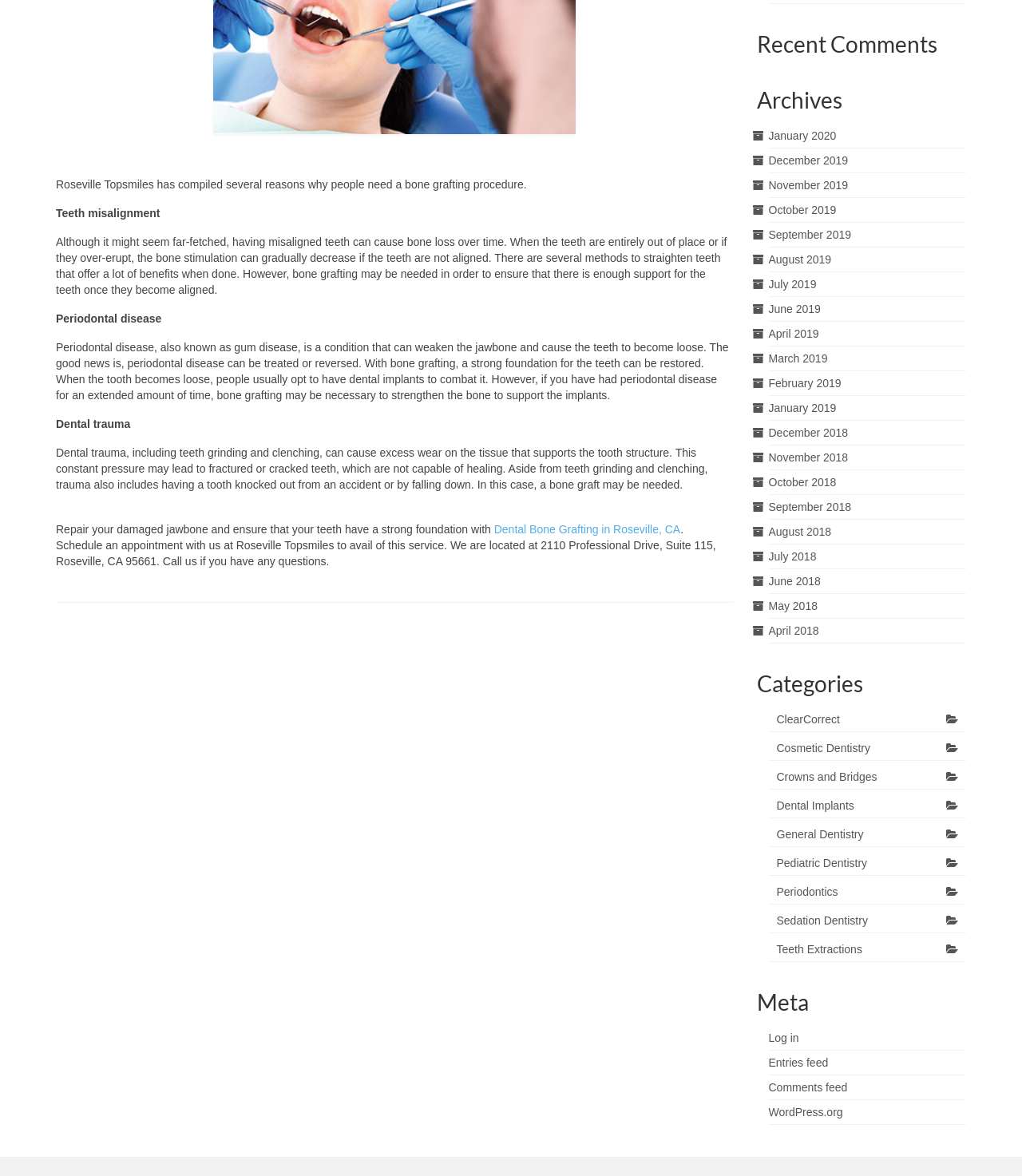Identify the coordinates of the bounding box for the element described below: "Crowns and Bridges". Return the coordinates as four float numbers between 0 and 1: [left, top, right, bottom].

[0.752, 0.65, 0.945, 0.671]